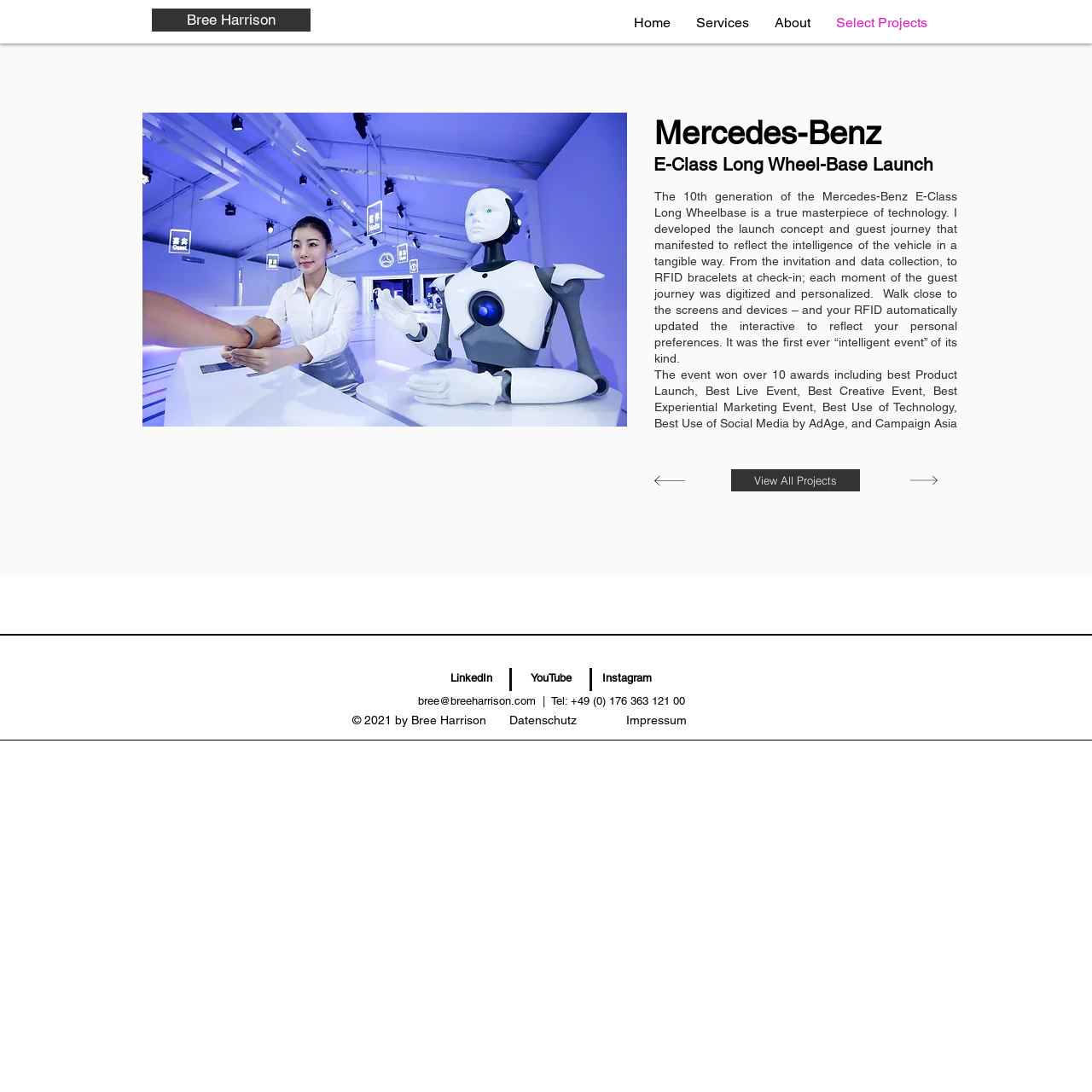How many awards did the event win?
Based on the visual details in the image, please answer the question thoroughly.

I found this information in the StaticText element that reads 'The event won over 10 awards including best Product Launch, Best Live Event, Best Creative Event, Best Experiential Marketing Event, Best Use of Technology, Best Use of Social Media by AdAge, and Campaign Asia'.